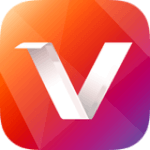Give a thorough explanation of the elements present in the image.

The image showcases the logo of the Vidmate app, a popular application designed for downloading videos and audios from various websites. The logo features a stylized 'V' in white set against a vibrant background of orange and pink gradients. This visually striking emblem represents the app's user-friendly interface and functionality, emphasizing its core purpose of enabling users to stream and download multimedia content seamlessly on Android devices. The design reflects the app's modern and dynamic nature, appealing to users looking for an efficient way to manage their video and audio downloads.